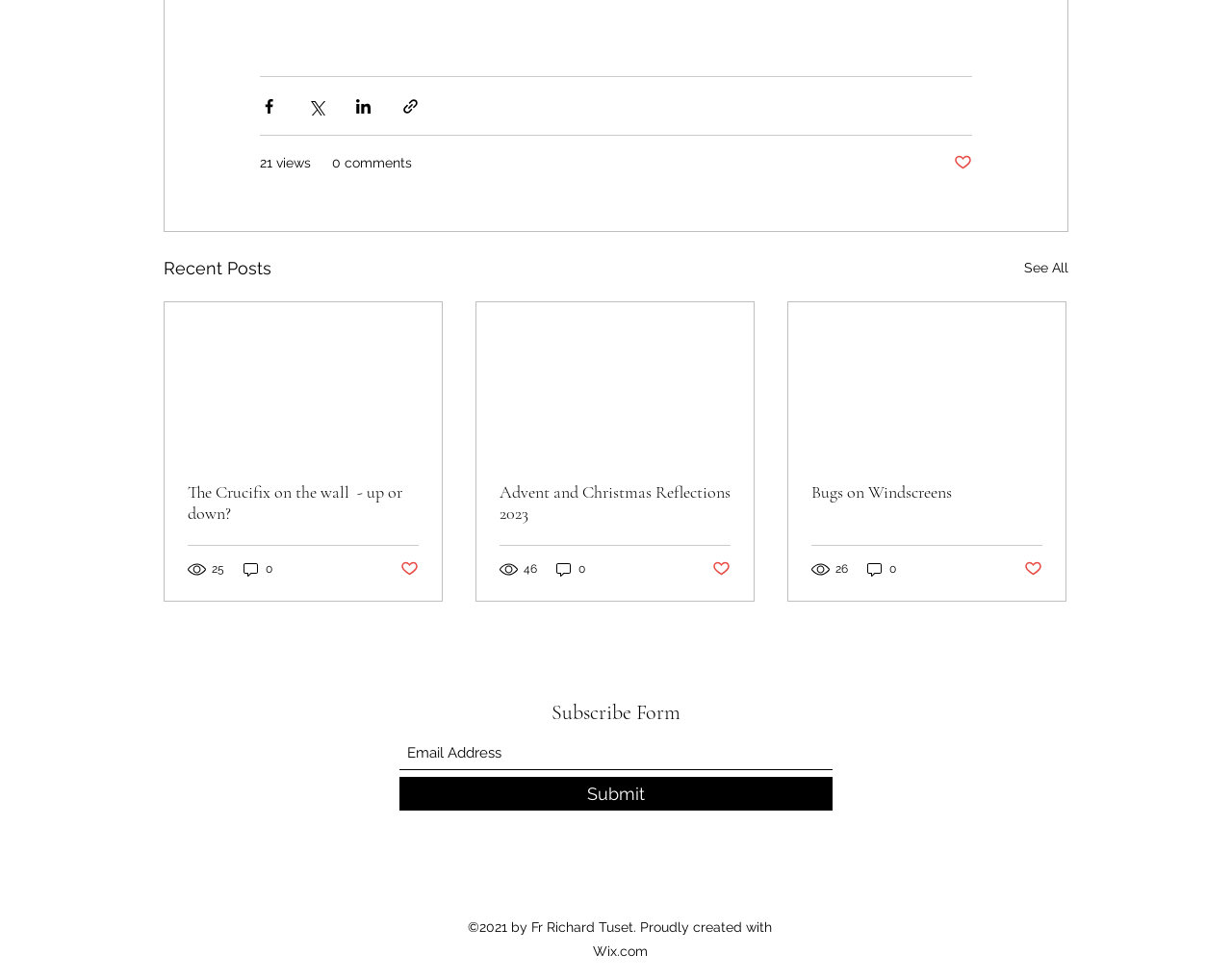Show the bounding box coordinates of the region that should be clicked to follow the instruction: "Visit Link Building HQ Case Study."

None